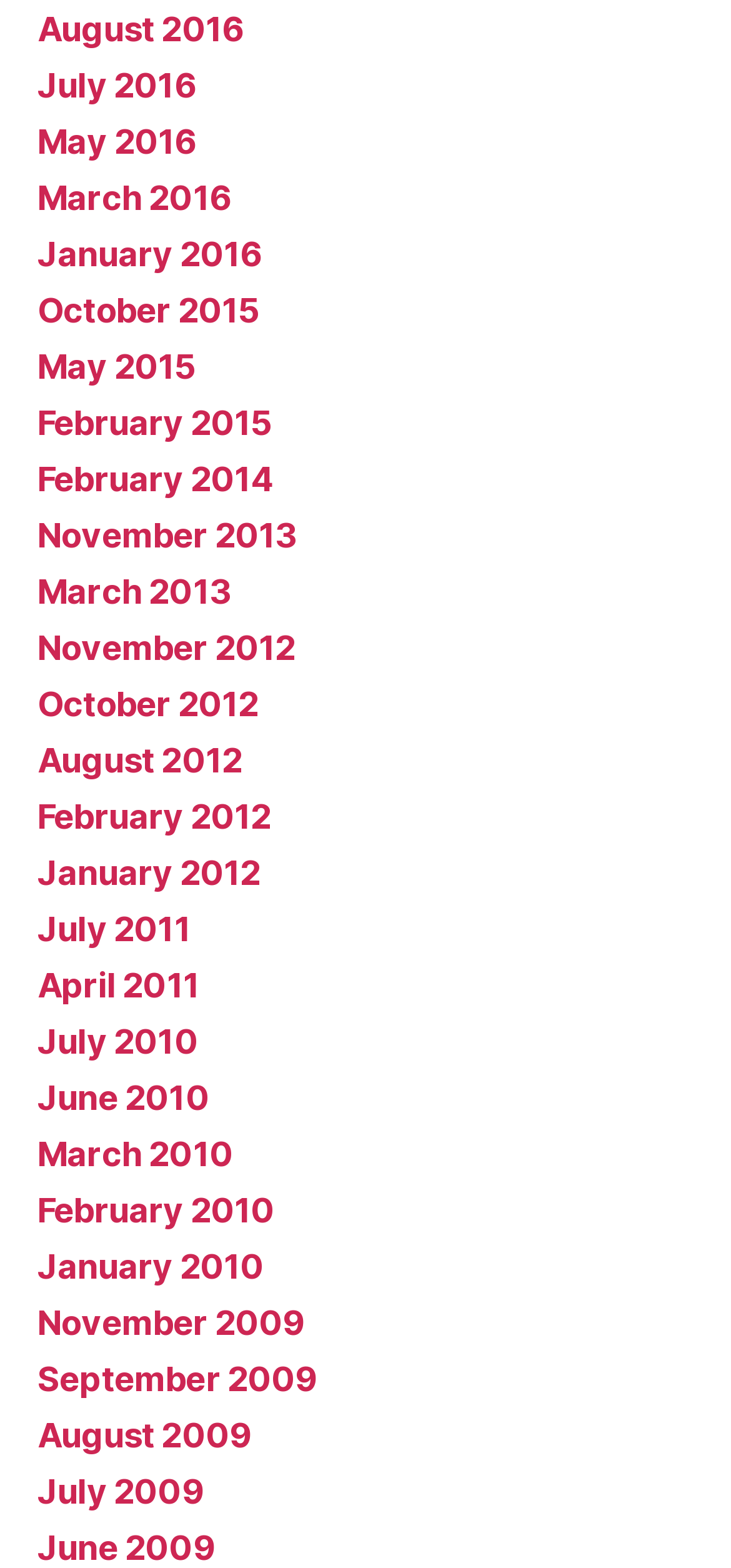Are the links arranged in chronological order?
Using the image, provide a detailed and thorough answer to the question.

By examining the list of links, I found that they are arranged in chronological order, with the most recent month at the top and the earliest month at the bottom.